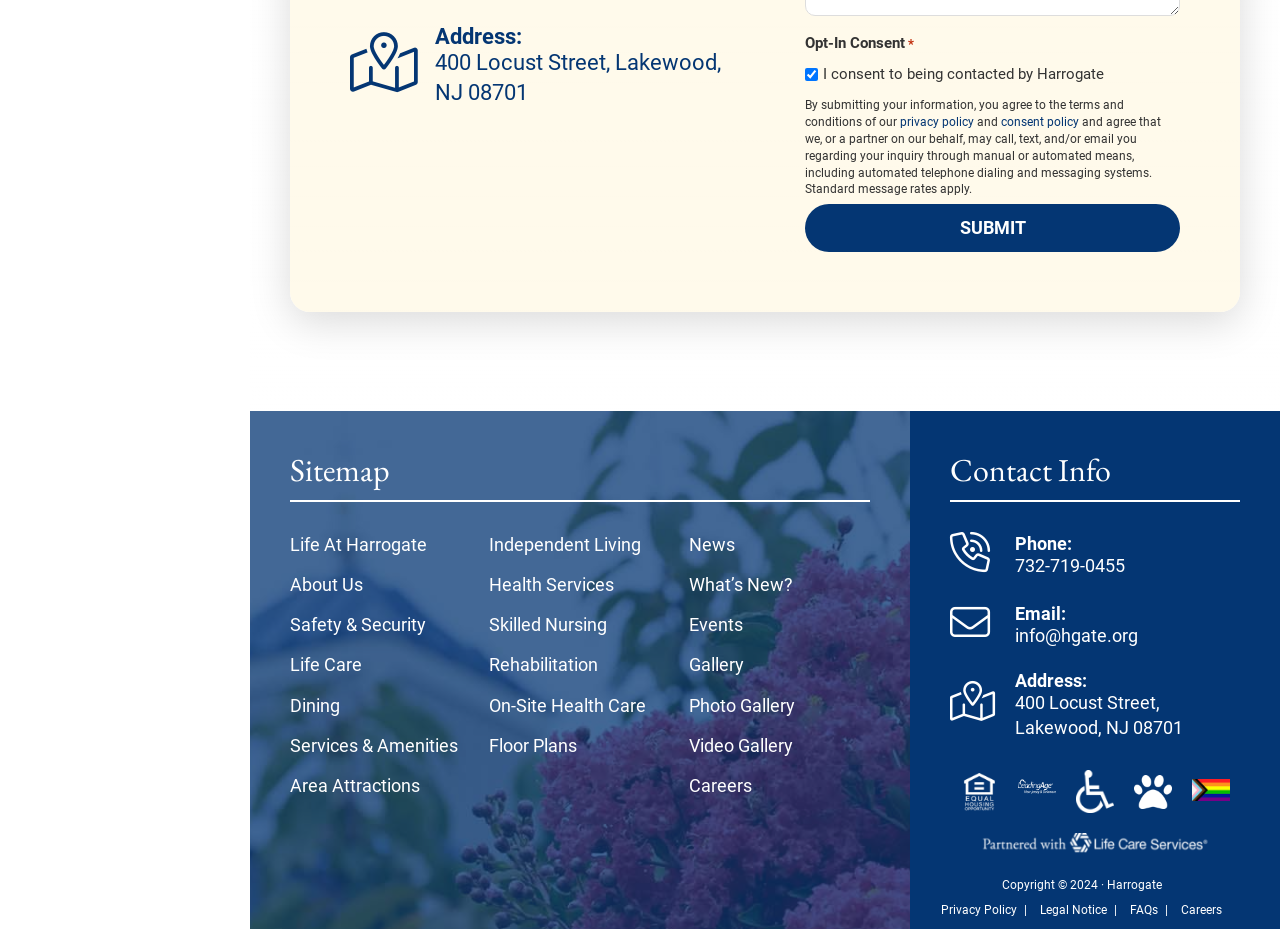What is the address of Harrogate?
Refer to the image and provide a one-word or short phrase answer.

400 Locust Street, Lakewood, NJ 08701